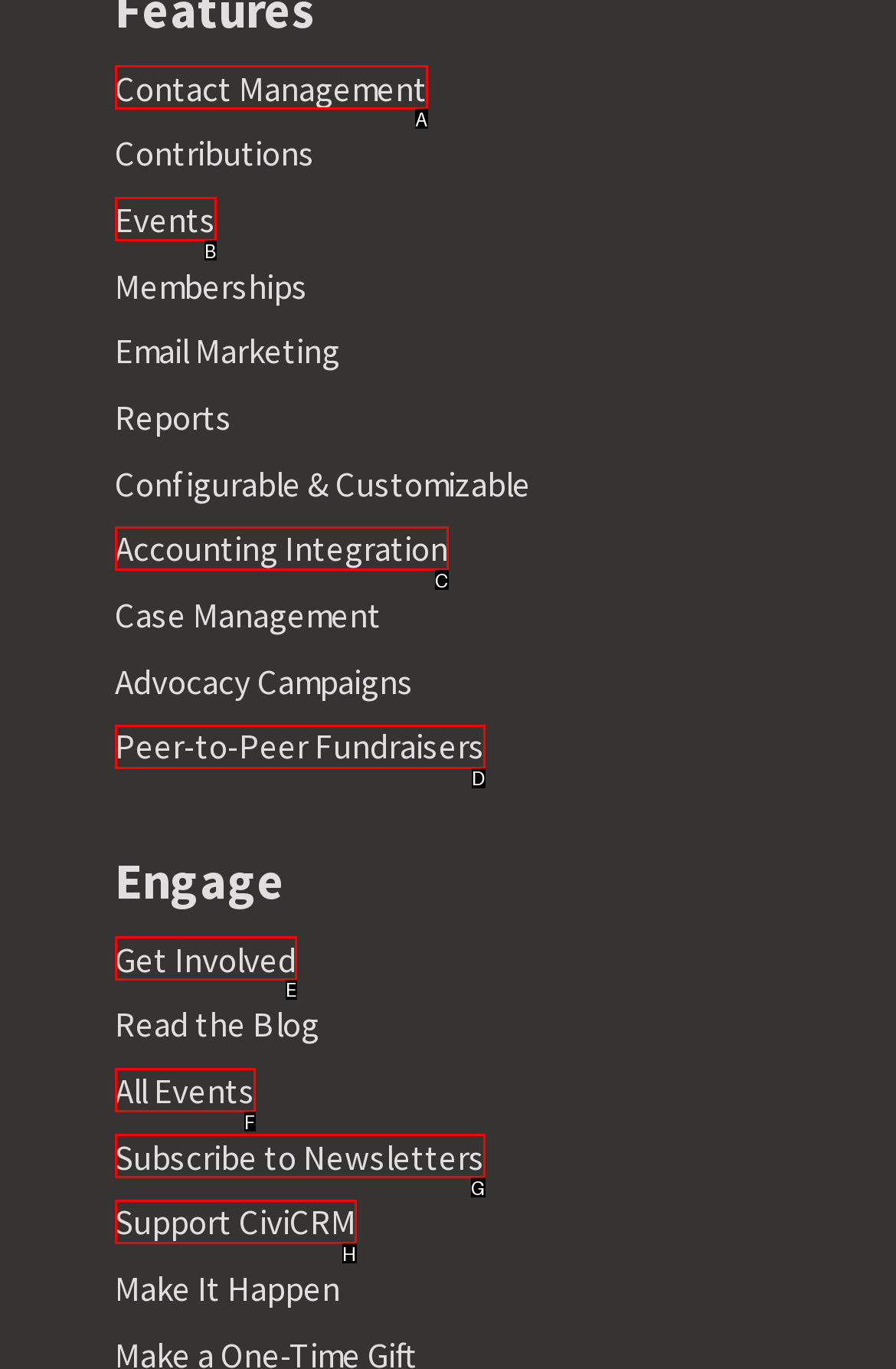Choose the option that aligns with the description: All Events
Respond with the letter of the chosen option directly.

F